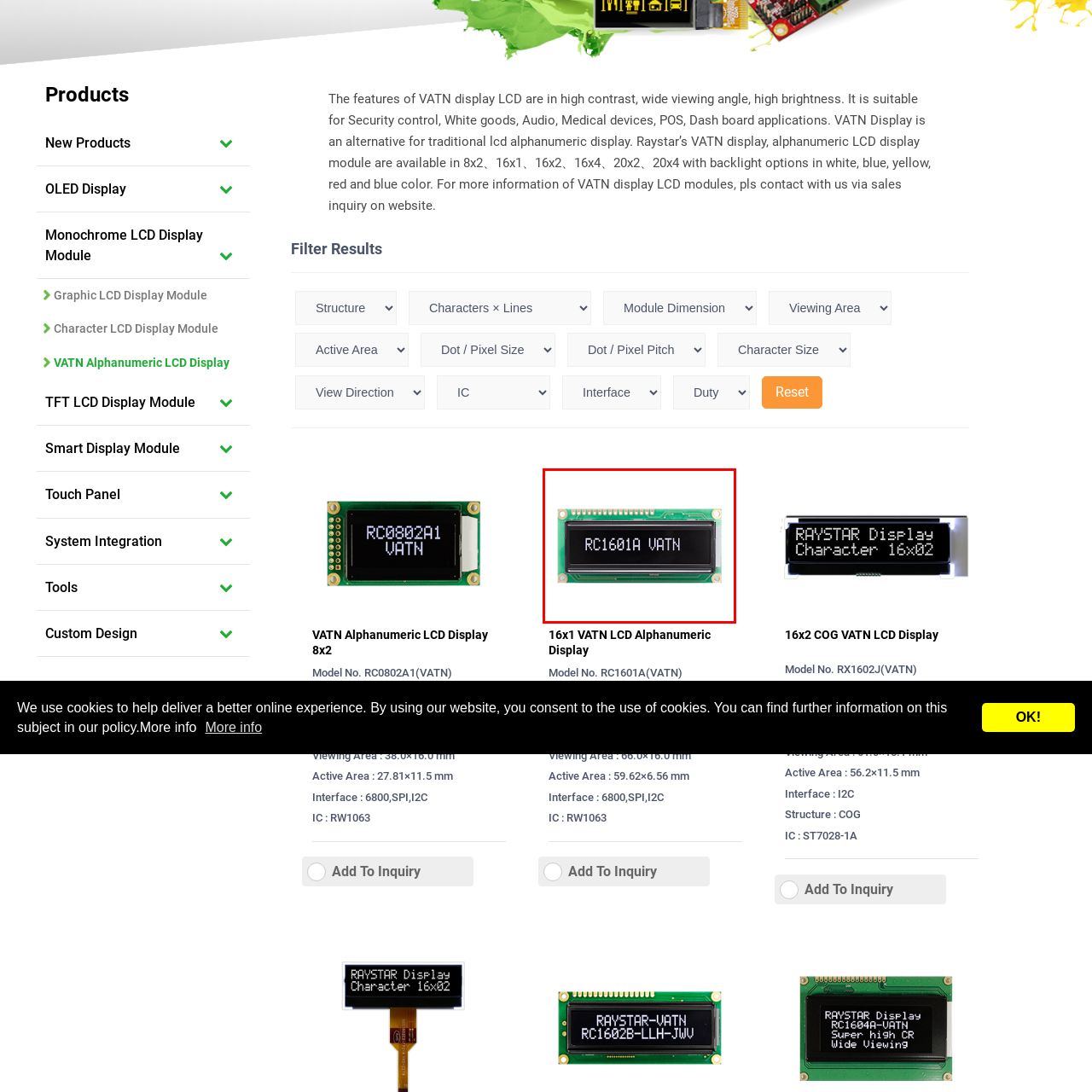Examine the area surrounded by the red box and describe it in detail.

The image showcases the VATN Alphanumeric LCD Display, specifically the 16x1 model identified as RC1601A. This display features a sleek design with a black background and white text, capable of rendering 16 characters in a single line. The visual clarity and high contrast make it suitable for a variety of applications including consumer devices and control panels. The display unit is part of the VATN series renowned for its reliable performance and versatility in various electronic projects. The model dimensions are 80.0 mm by 36.0 mm, and it interfaces via 6800, SPI, or I2C protocols.